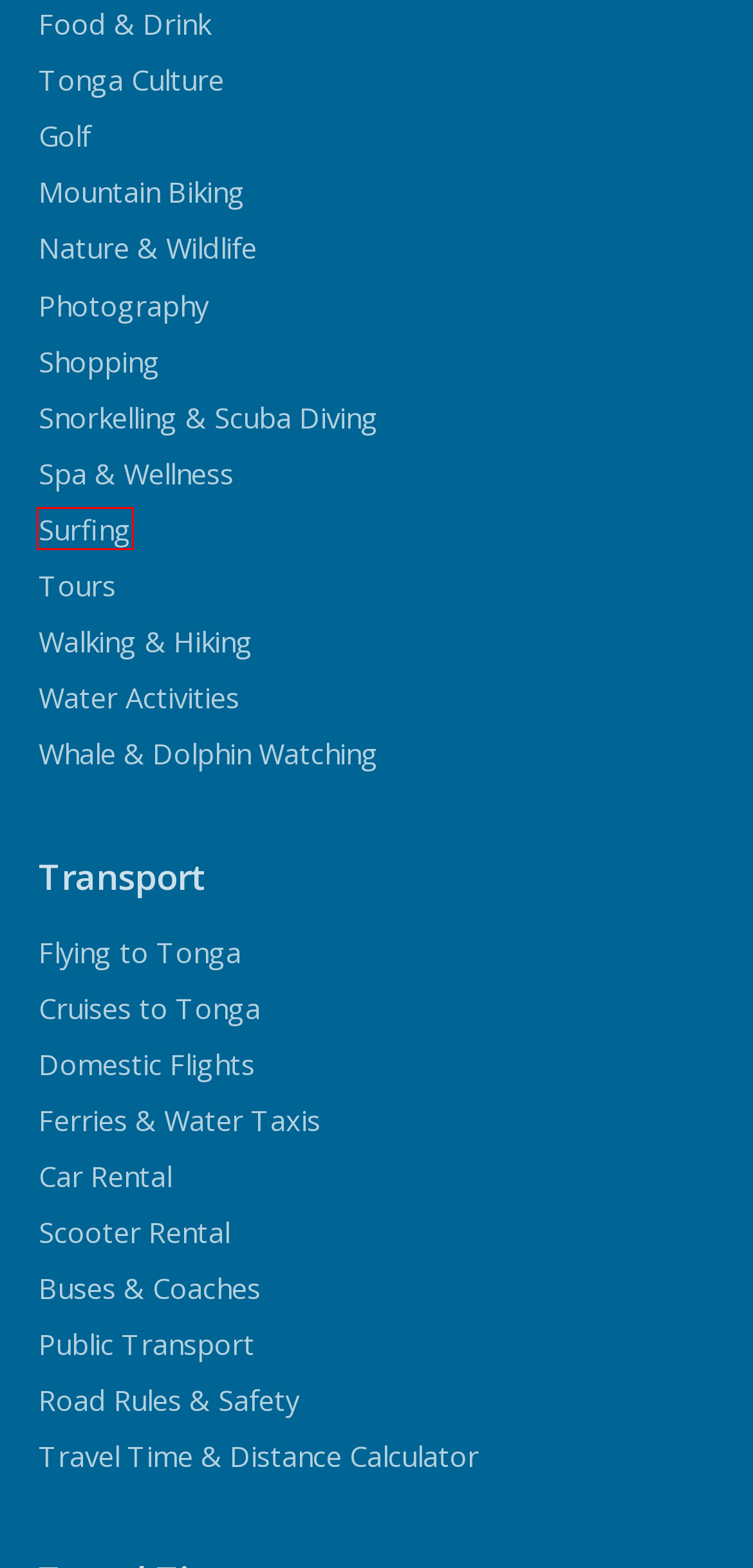Evaluate the webpage screenshot and identify the element within the red bounding box. Select the webpage description that best fits the new webpage after clicking the highlighted element. Here are the candidates:
A. Food & Drink Archives - Tonga Pocket Guide
B. Whale & Dolphin Watching Archives - Tonga Pocket Guide
C. Tonga Culture Archives - Tonga Pocket Guide
D. Car Rental Archives - Tonga Pocket Guide
E. Walking & Hiking Archives - Tonga Pocket Guide
F. Spa & Wellness Archives - Tonga Pocket Guide
G. Road Rules & Safety Archives - Tonga Pocket Guide
H. Surfing Archives - Tonga Pocket Guide

H